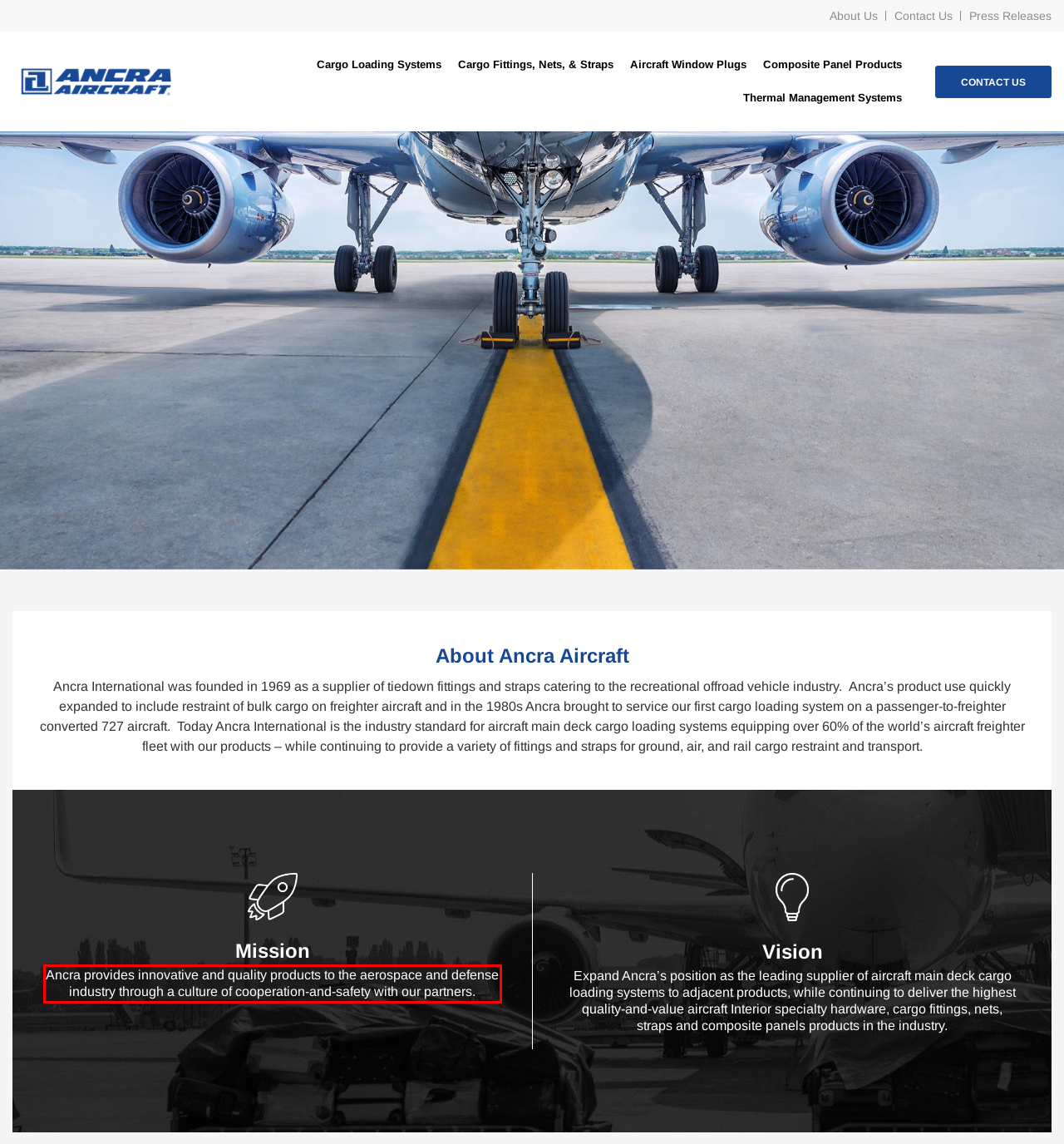Using OCR, extract the text content found within the red bounding box in the given webpage screenshot.

Ancra provides innovative and quality products to the aerospace and defense industry through a culture of cooperation-and-safety with our partners.